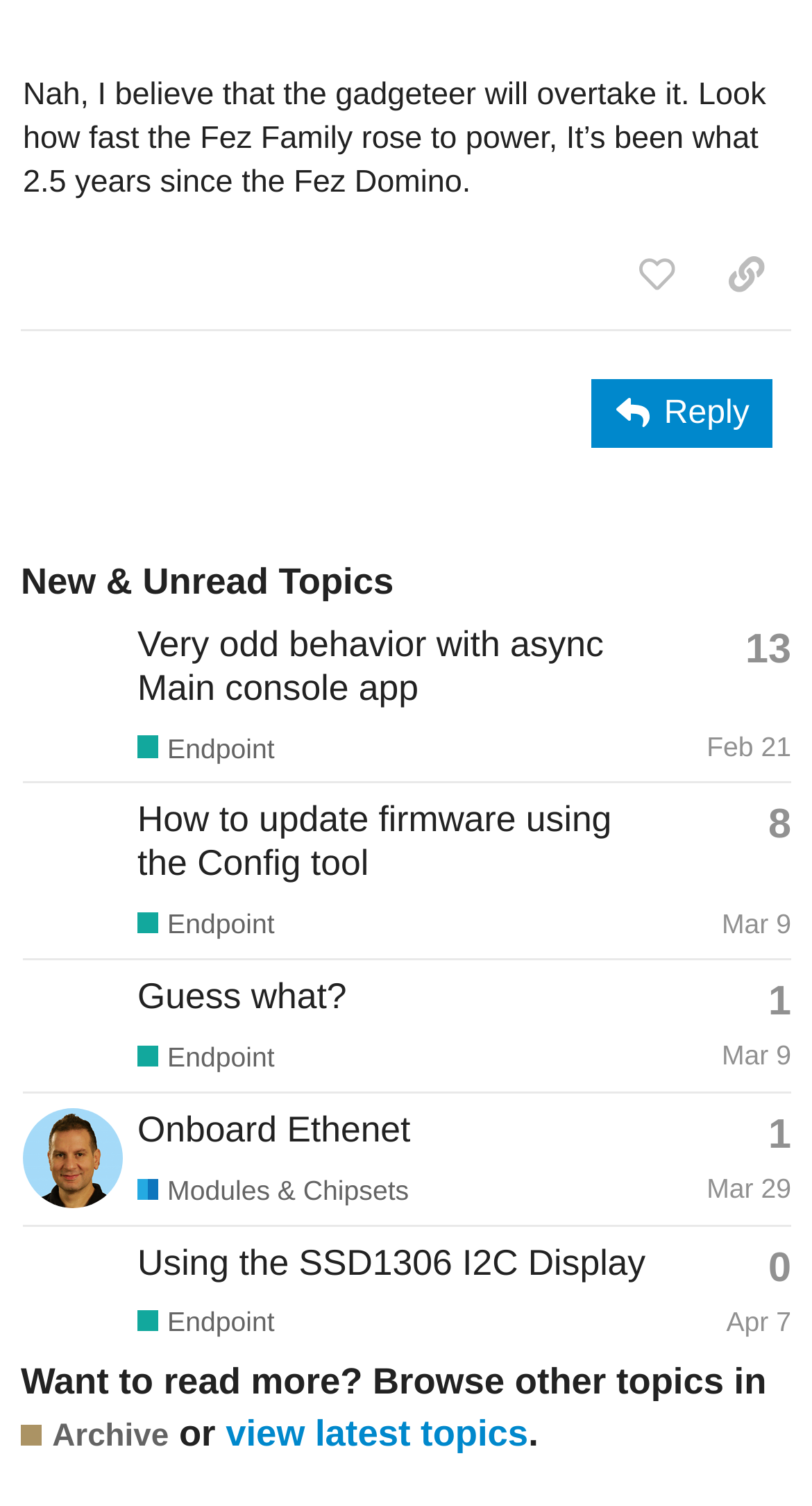Locate the bounding box coordinates of the element I should click to achieve the following instruction: "View the topic 'Very odd behavior with async Main console app'".

[0.169, 0.414, 0.744, 0.47]